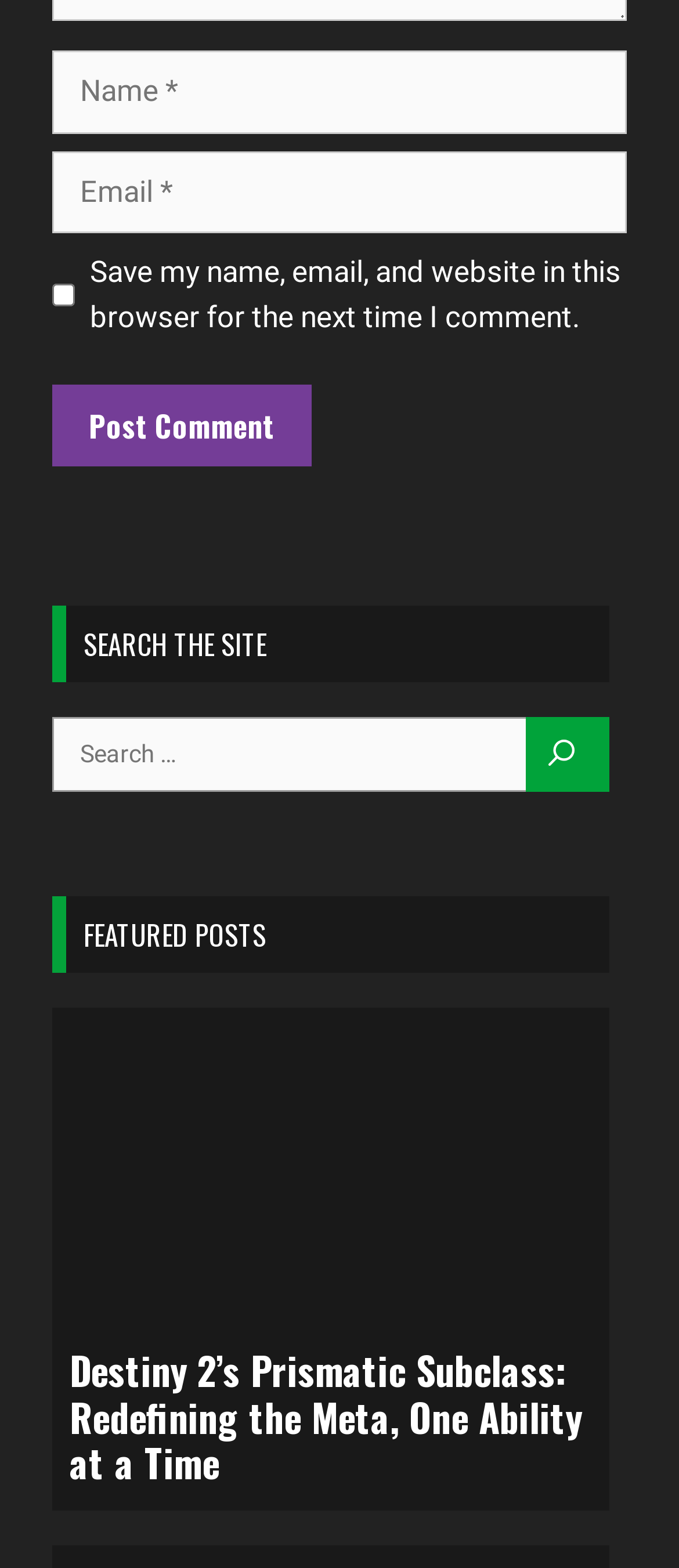Please give a succinct answer using a single word or phrase:
What is the purpose of the checkbox?

Save comment info